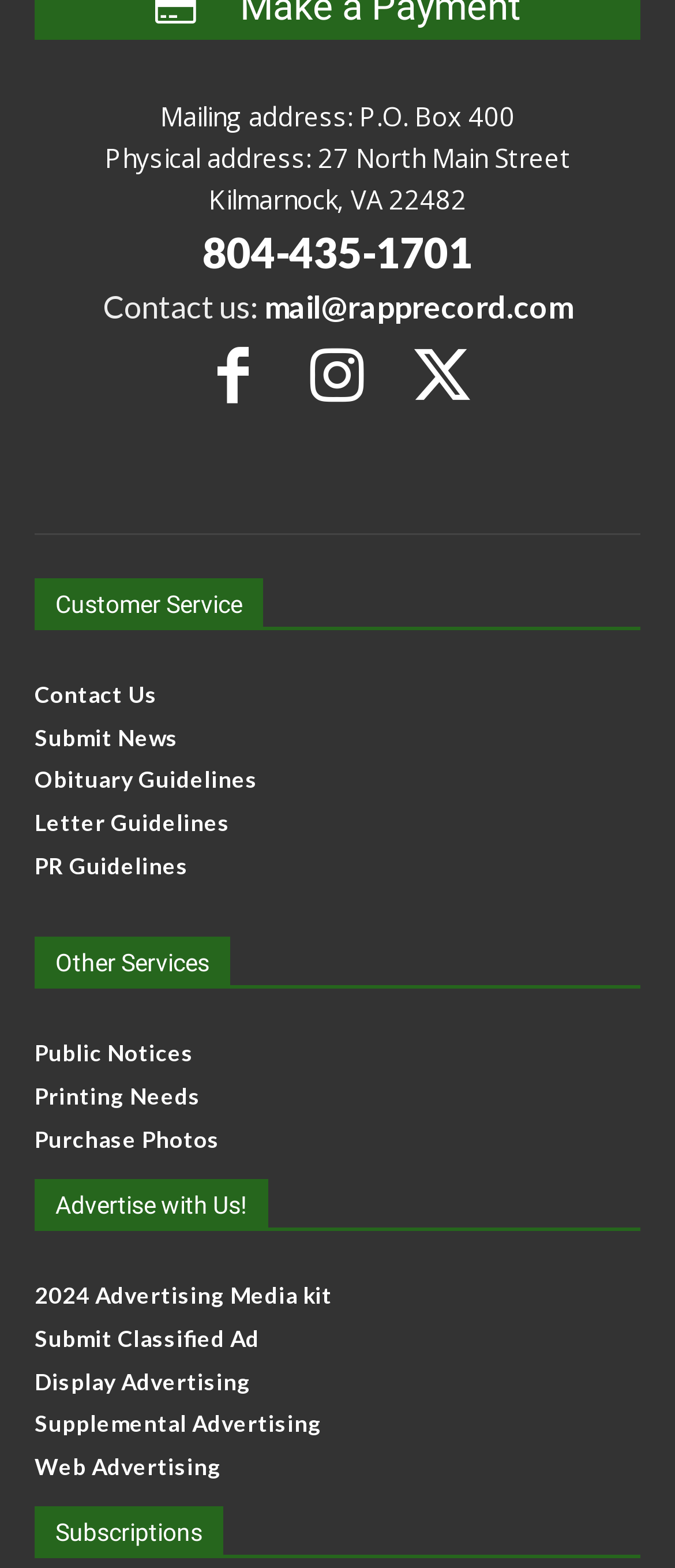How many links are under the 'Customer Service' heading?
Please ensure your answer to the question is detailed and covers all necessary aspects.

Under the 'Customer Service' heading, there are four links: 'Contact Us', 'Submit News', 'Obituary Guidelines', and 'Letter Guidelines'.